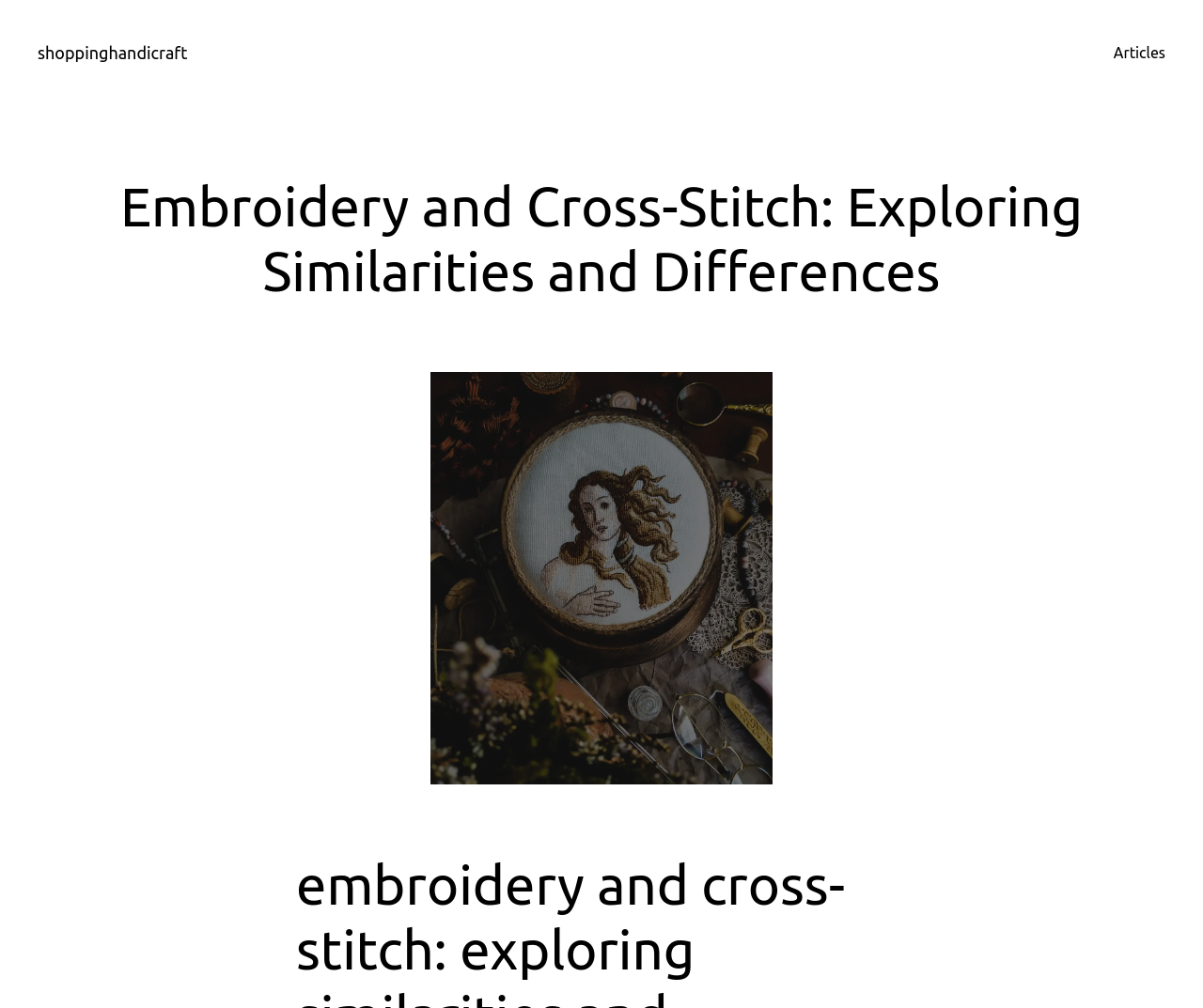Please examine the image and answer the question with a detailed explanation:
What type of crafts are being compared?

The article is comparing two popular needlework techniques, embroidery and cross-stitch, which can be inferred from the main heading and the content of the webpage.